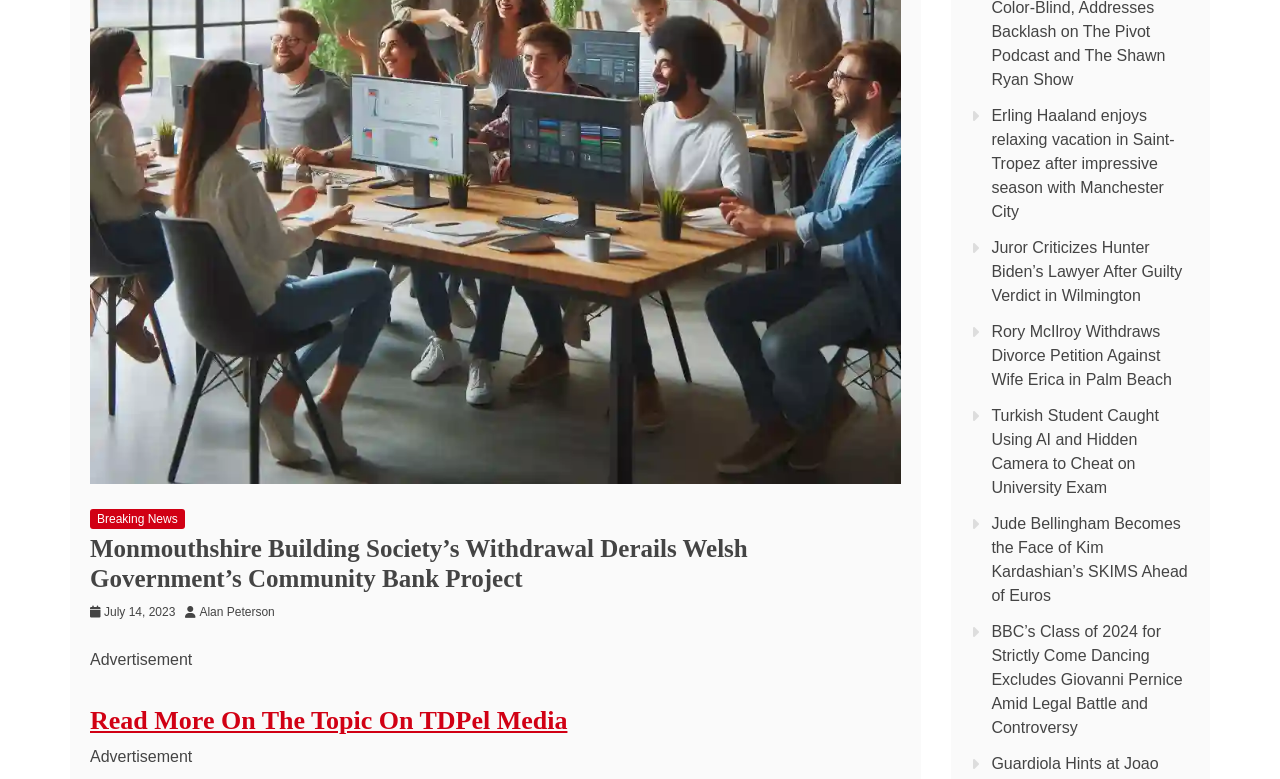Given the description "Breaking News", provide the bounding box coordinates of the corresponding UI element.

[0.07, 0.653, 0.144, 0.679]